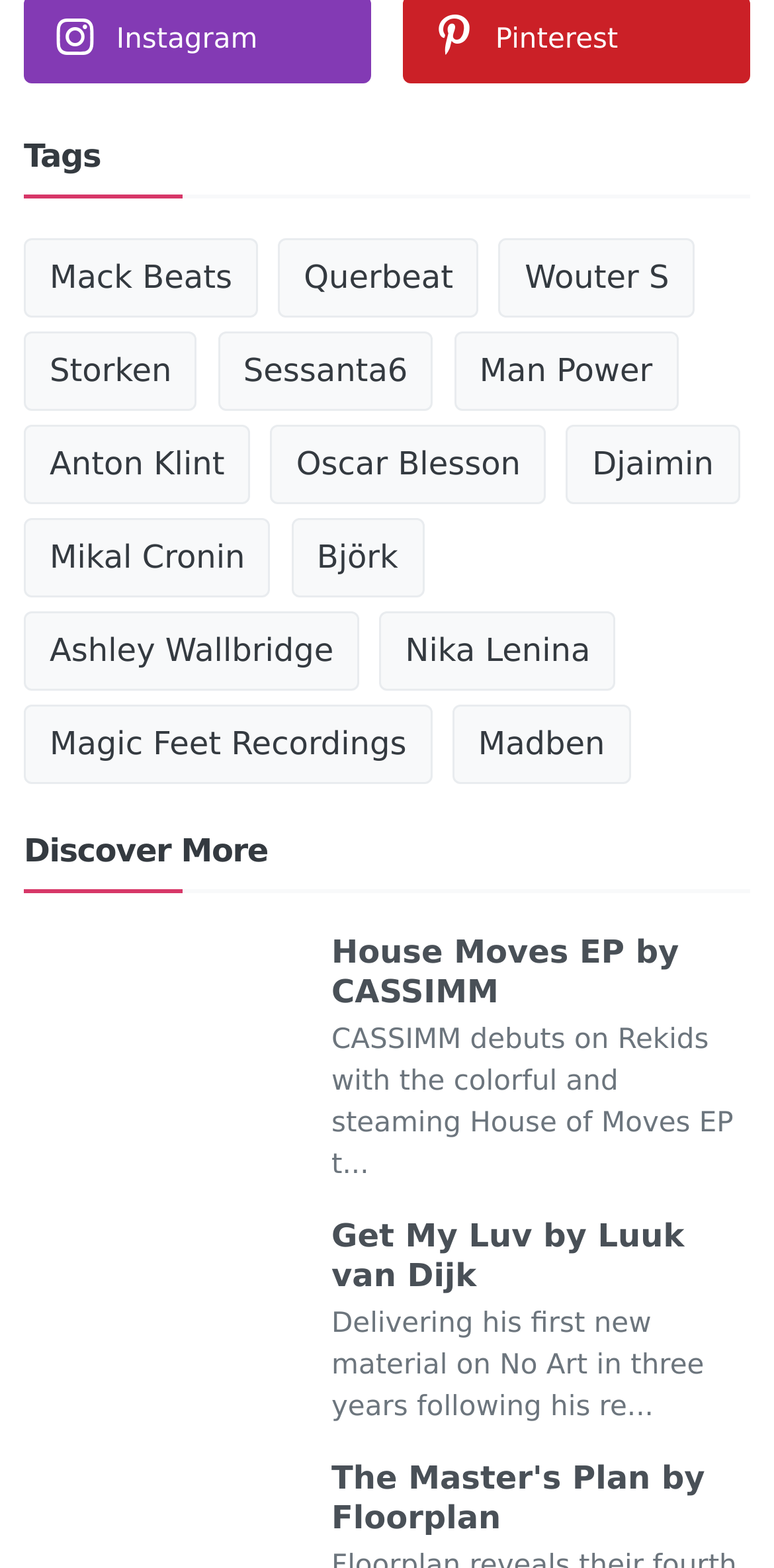Please identify the bounding box coordinates of the clickable region that I should interact with to perform the following instruction: "Click on the link to Mack Beats". The coordinates should be expressed as four float numbers between 0 and 1, i.e., [left, top, right, bottom].

[0.031, 0.152, 0.333, 0.203]